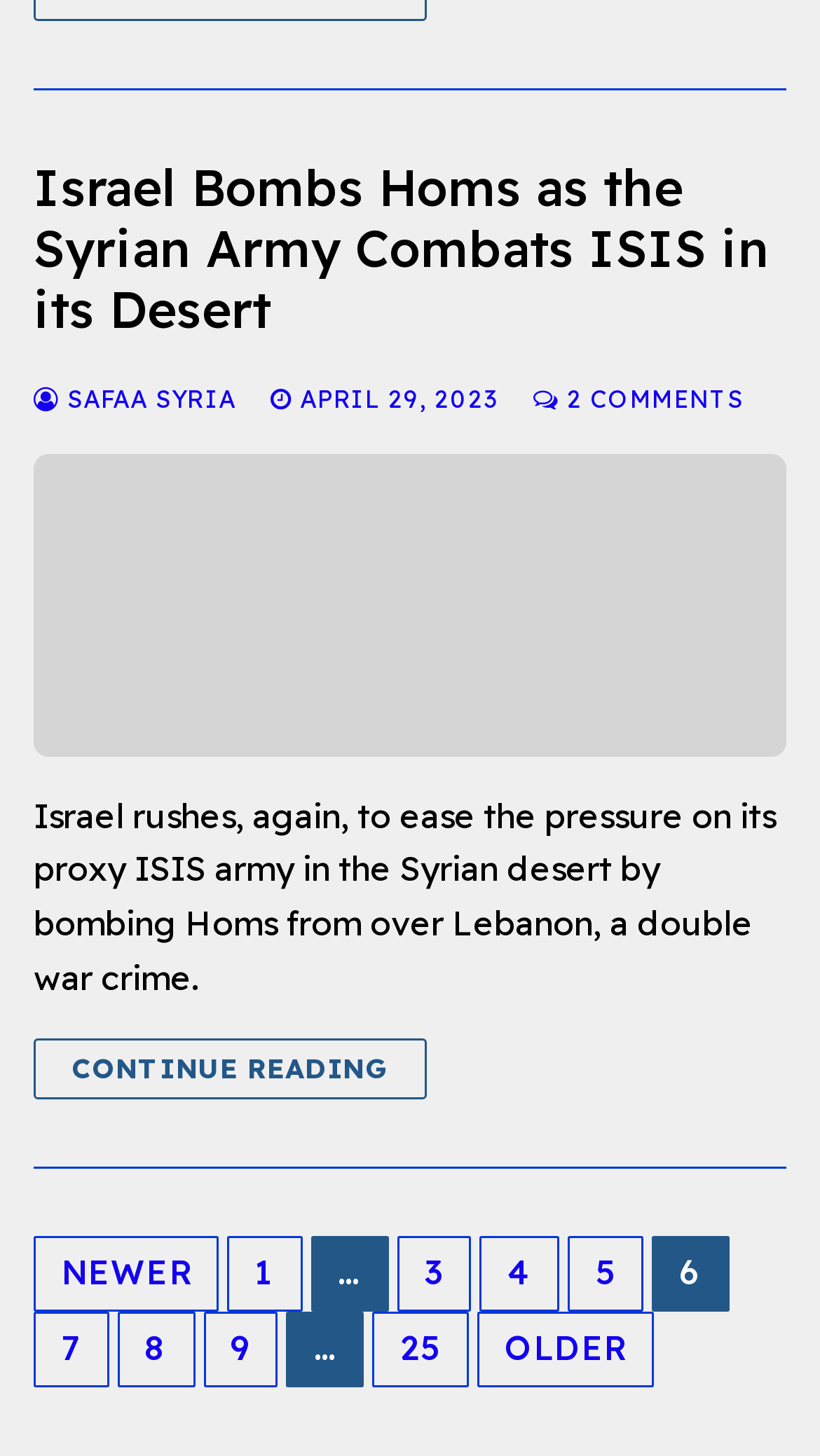Provide the bounding box coordinates of the section that needs to be clicked to accomplish the following instruction: "Enter your email address."

None